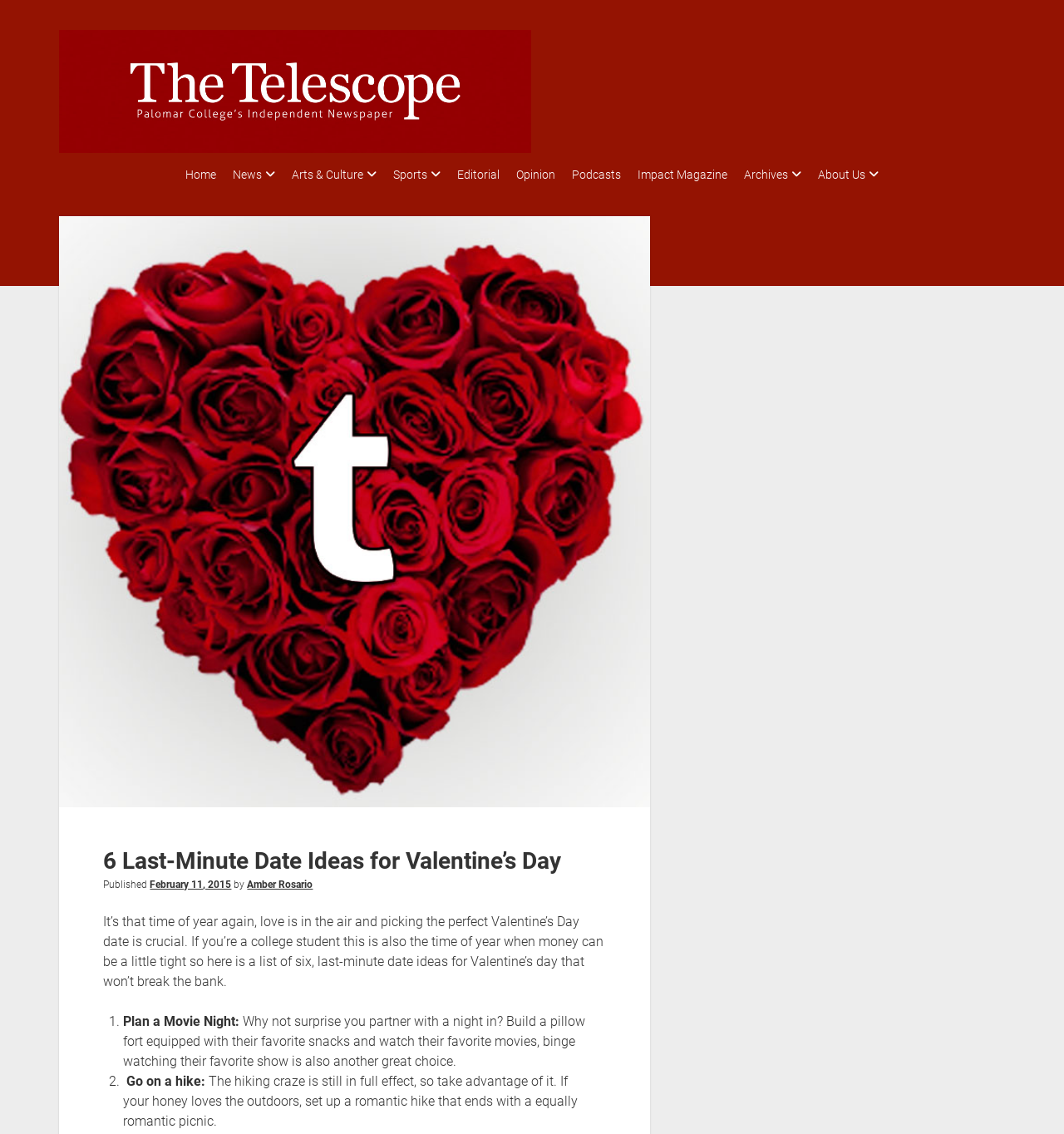Using the details from the image, please elaborate on the following question: How many categories are listed in the navigation menu?

I counted the number of categories in the navigation menu by looking at the links with the '' symbol, which indicates a dropdown menu. I found 7 categories: Home, News, General, Arts & Culture, Sports, Editorial, and About Us.